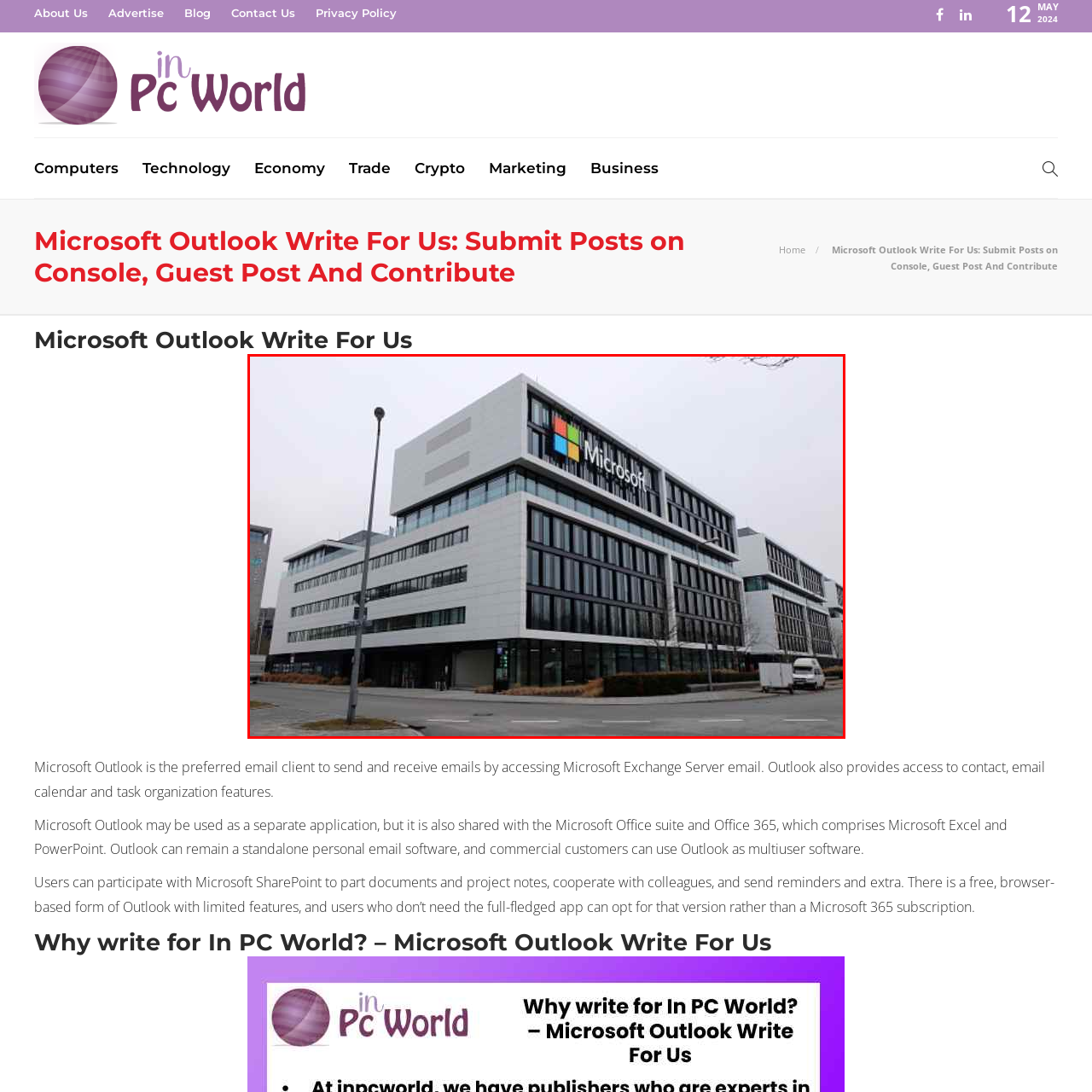What is the likely purpose of the building?
Examine the portion of the image surrounded by the red bounding box and deliver a detailed answer to the question.

The presence of the Microsoft logo and the modern architectural design suggest that the building is likely an office or facility of the Microsoft company, underscoring its presence in the tech industry and commitment to innovative workspace design.